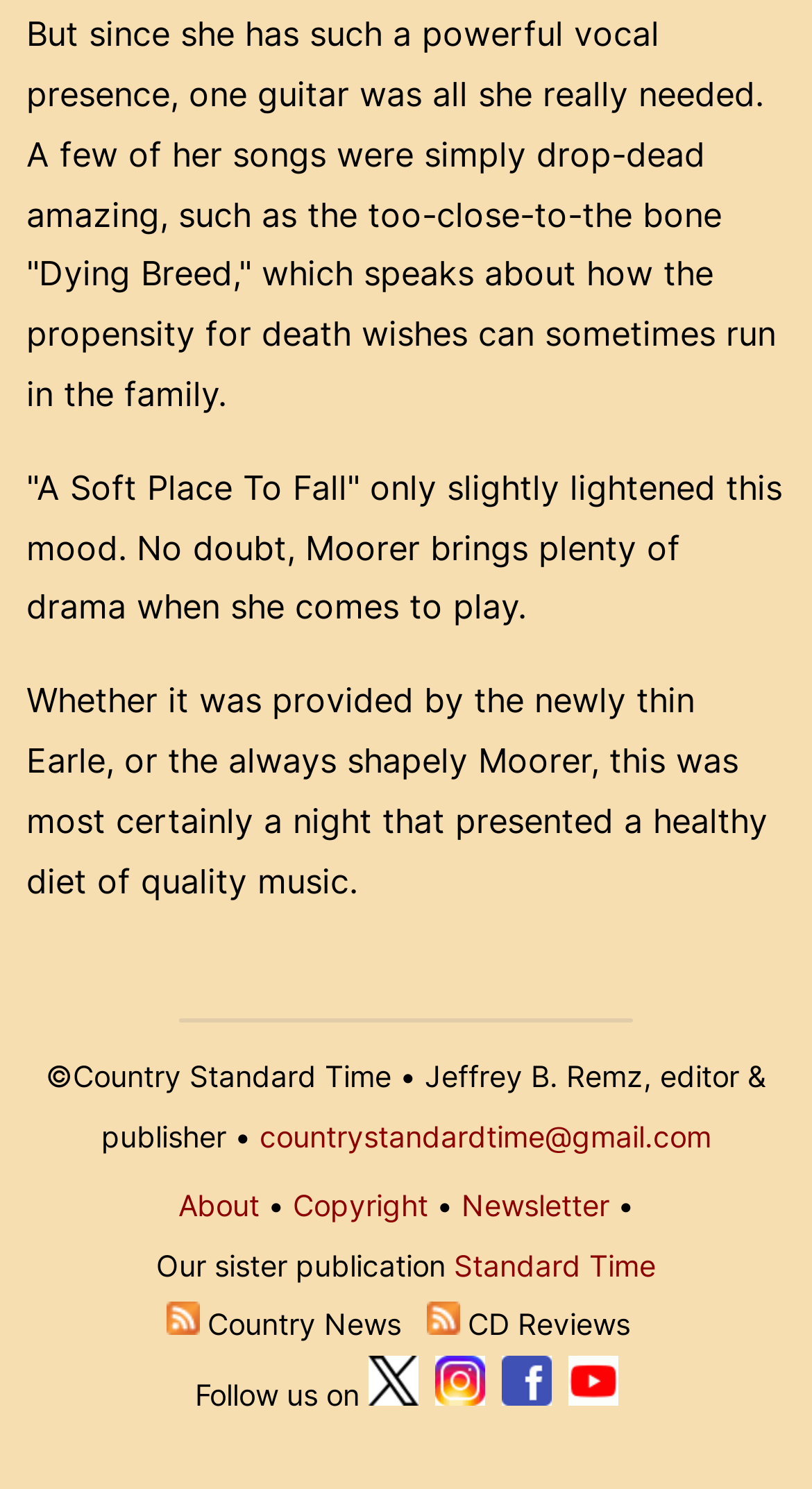Indicate the bounding box coordinates of the element that must be clicked to execute the instruction: "Contact via email". The coordinates should be given as four float numbers between 0 and 1, i.e., [left, top, right, bottom].

[0.319, 0.751, 0.876, 0.775]